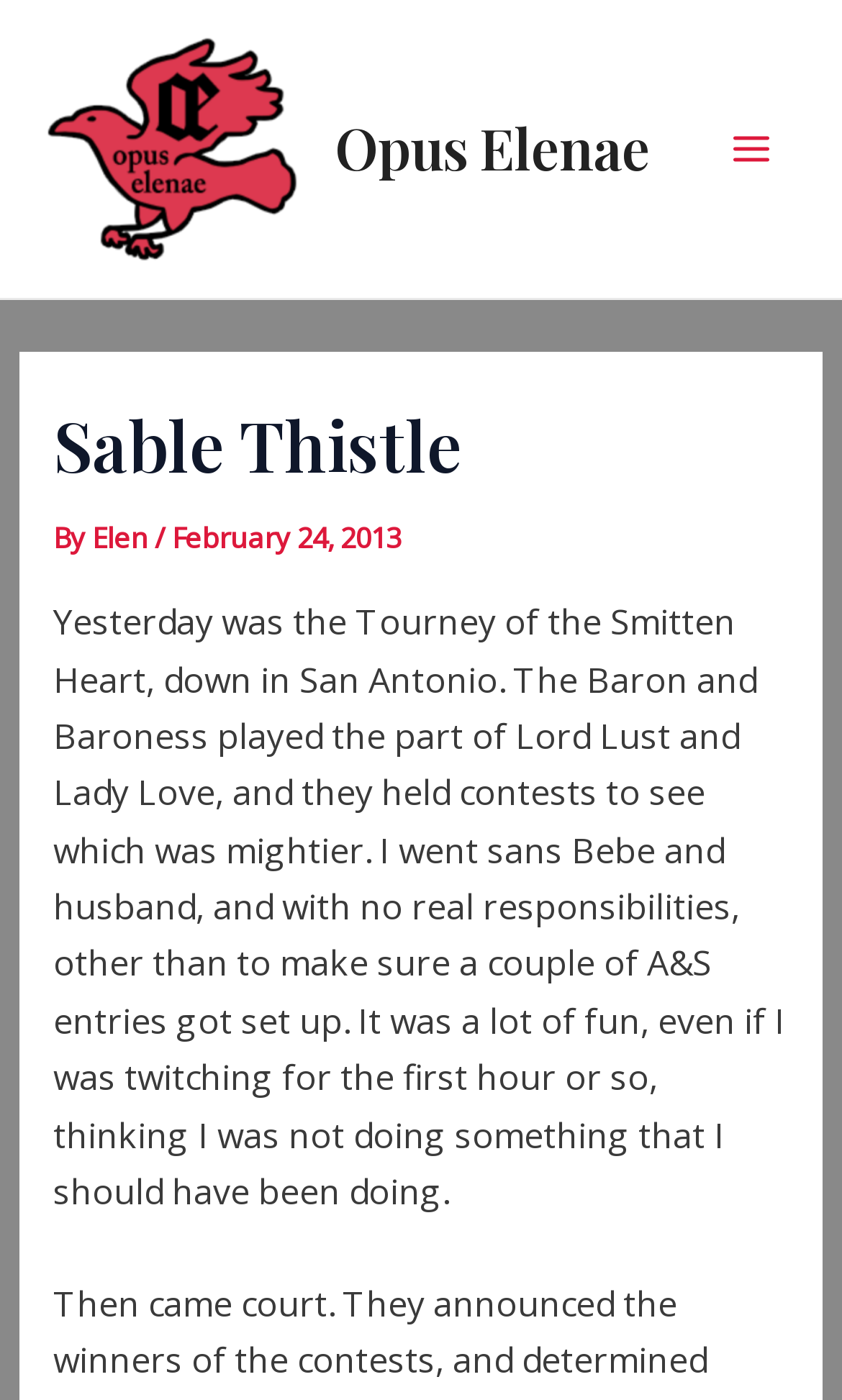What is the name of the event mentioned in the text?
Using the image, answer in one word or phrase.

Tourney of the Smitten Heart